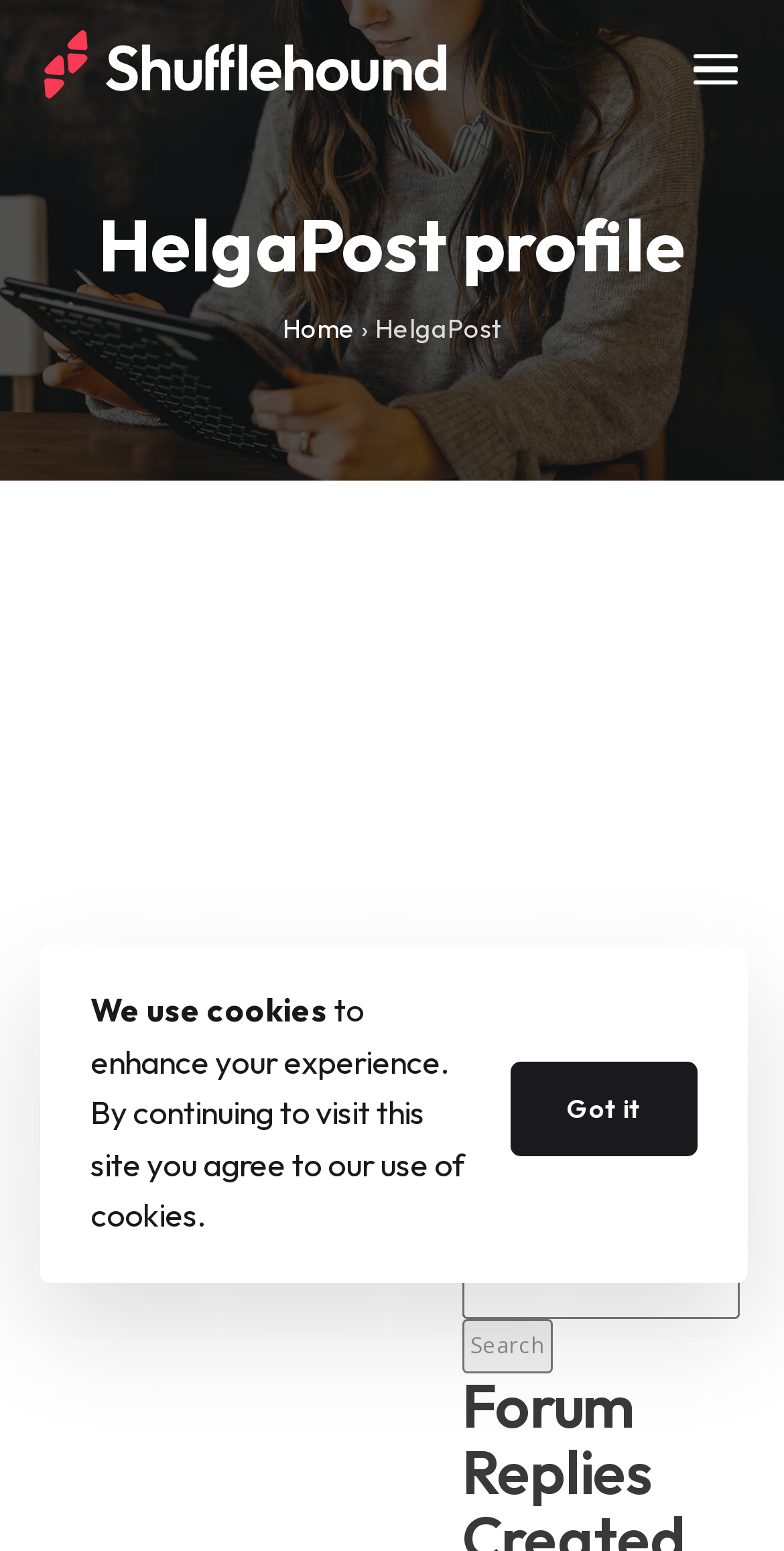Identify the bounding box coordinates of the region that should be clicked to execute the following instruction: "Search".

[0.59, 0.851, 0.705, 0.885]